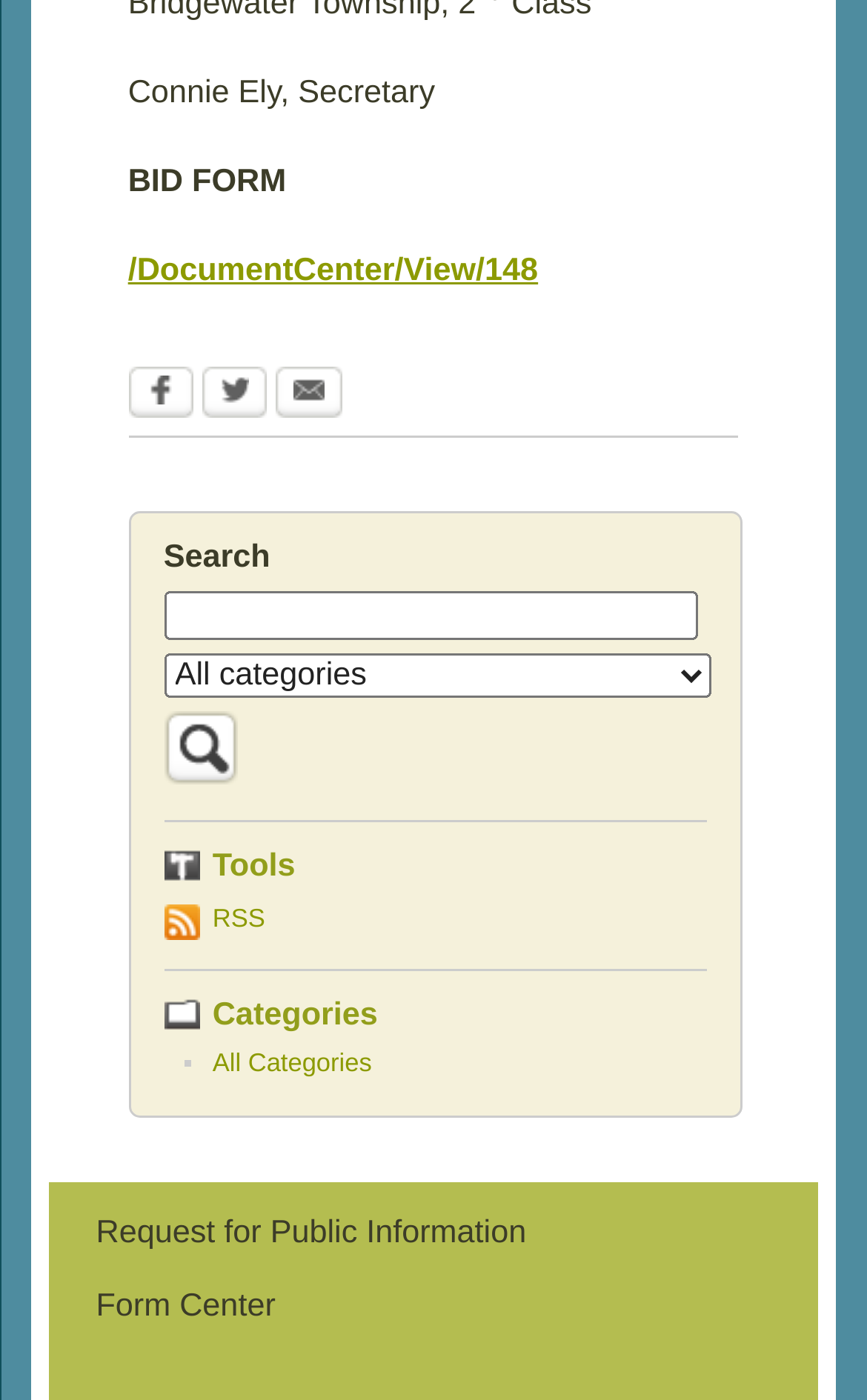Bounding box coordinates are specified in the format (top-left x, top-left y, bottom-right x, bottom-right y). All values are floating point numbers bounded between 0 and 1. Please provide the bounding box coordinate of the region this sentence describes: /DocumentCenter/View/148

[0.148, 0.182, 0.621, 0.207]